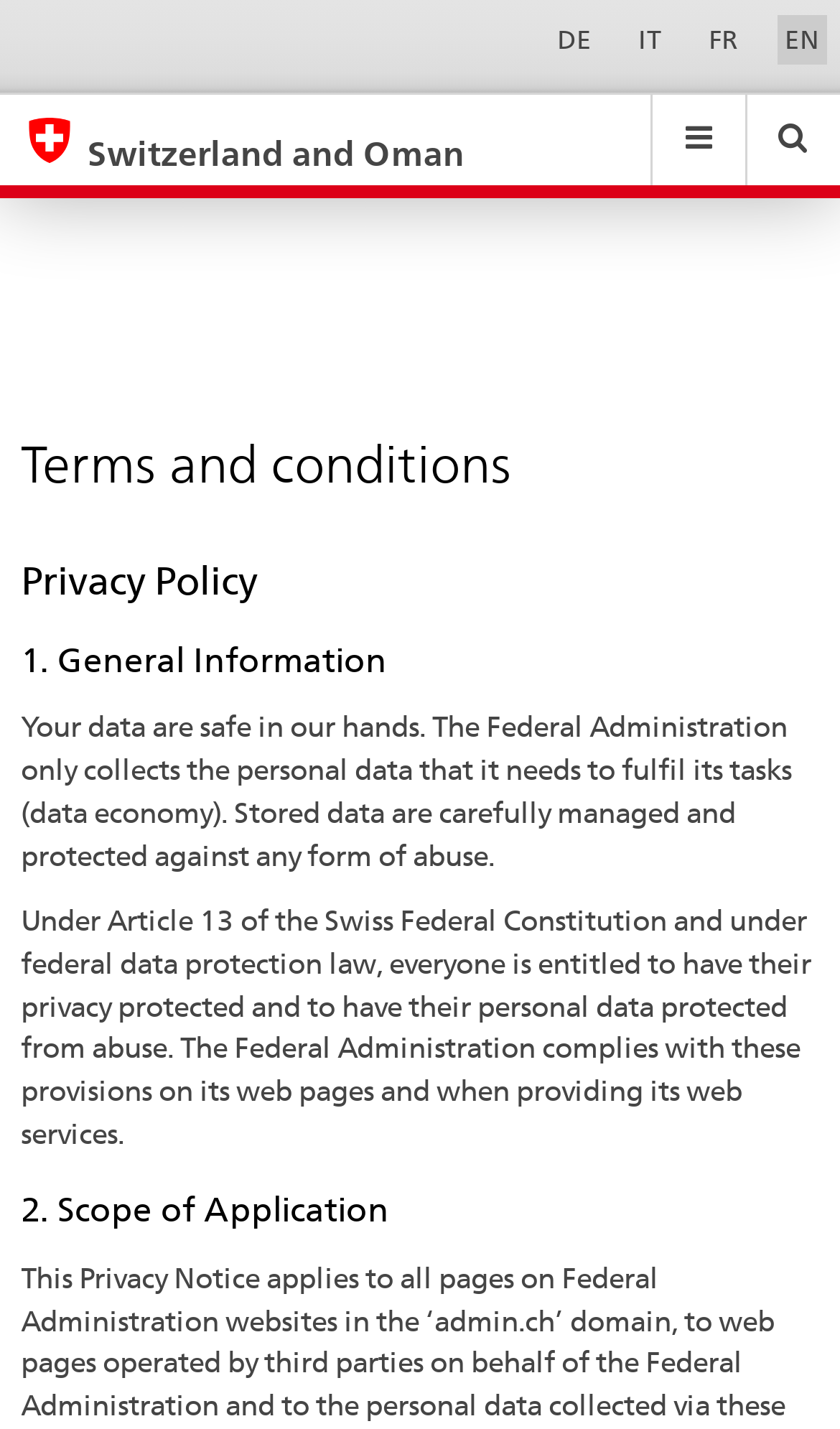Identify the bounding box coordinates for the element you need to click to achieve the following task: "Search for something". The coordinates must be four float values ranging from 0 to 1, formatted as [left, top, right, bottom].

[0.025, 0.139, 0.759, 0.182]